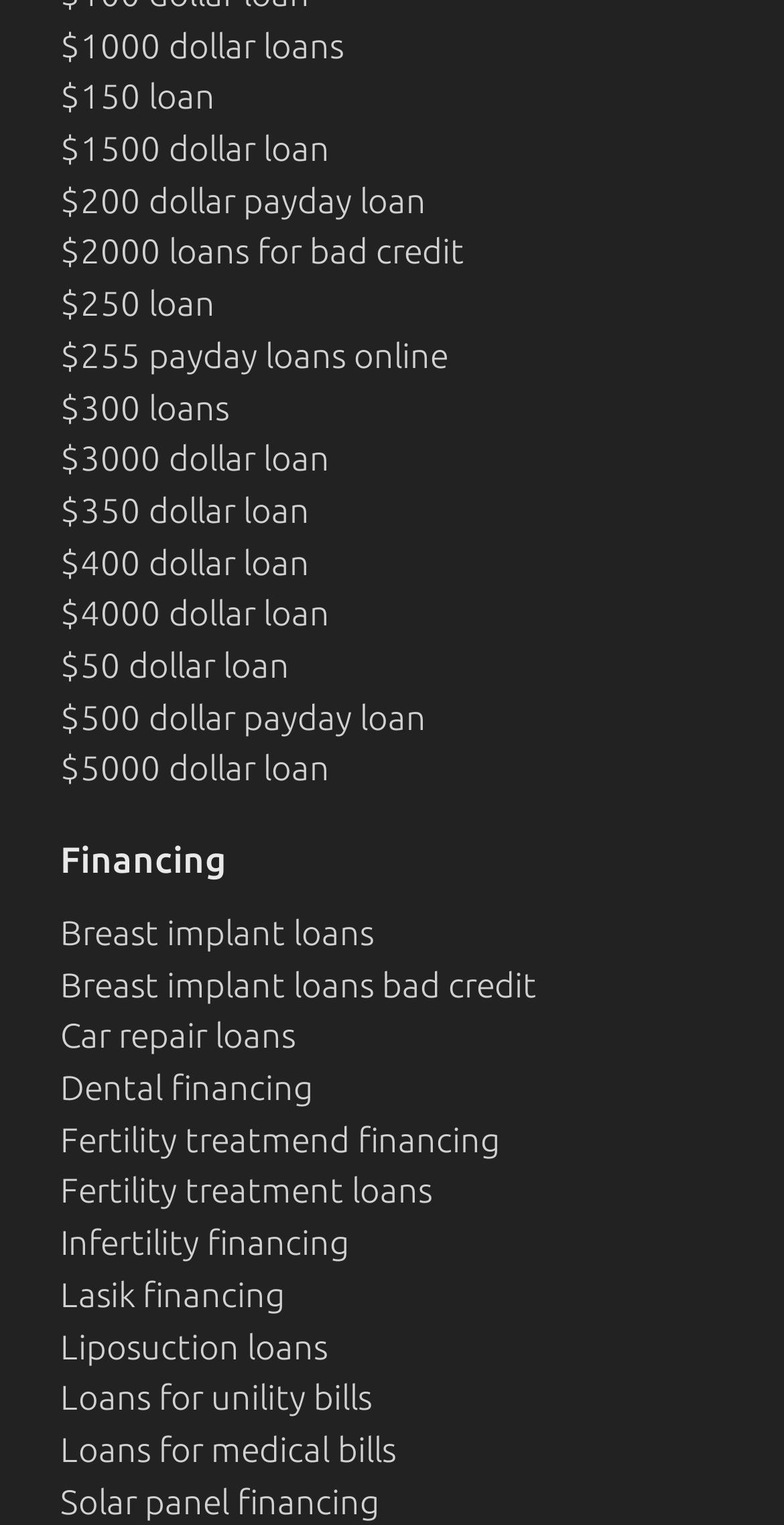Please identify the bounding box coordinates of the element's region that should be clicked to execute the following instruction: "Explore breast implant loans". The bounding box coordinates must be four float numbers between 0 and 1, i.e., [left, top, right, bottom].

[0.077, 0.599, 0.477, 0.624]